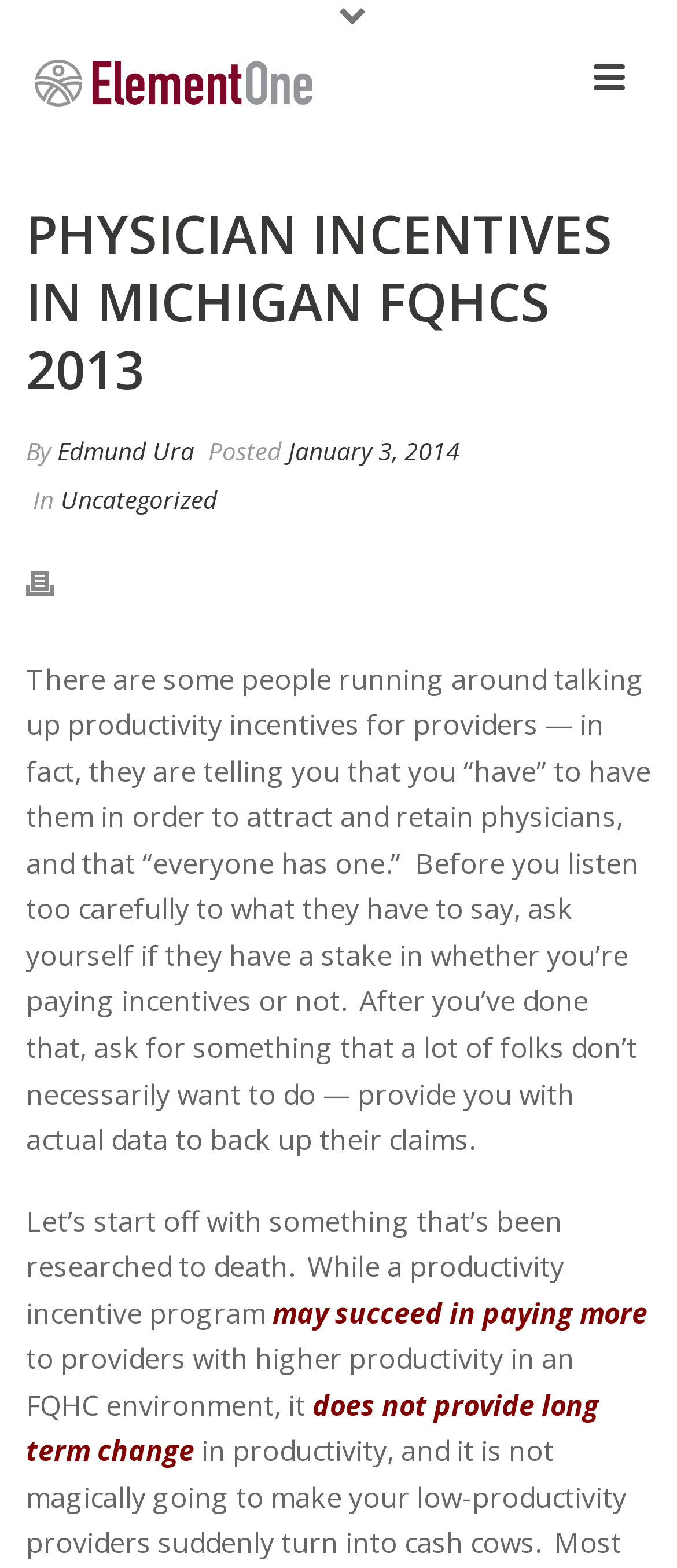Who is the author of the article?
Answer the question with a single word or phrase by looking at the picture.

Edmund Ura